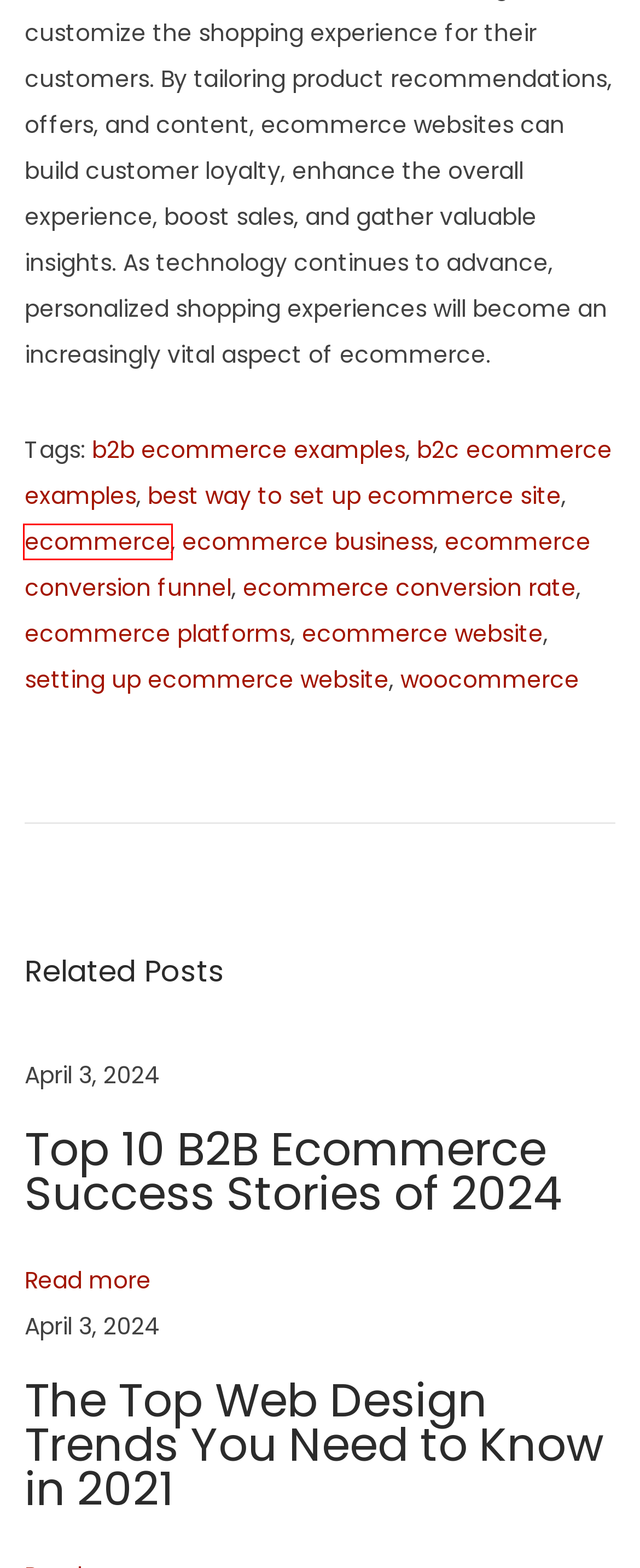Look at the screenshot of a webpage, where a red bounding box highlights an element. Select the best description that matches the new webpage after clicking the highlighted element. Here are the candidates:
A. best way to set up ecommerce site – Info Rhythm
B. The Top Web Design Trends You Need to Know in 2021 – Info Rhythm
C. ecommerce – Info Rhythm
D. Top 10 B2B Ecommerce Success Stories of 2024 – Info Rhythm
E. b2c ecommerce examples – Info Rhythm
F. ecommerce conversion funnel – Info Rhythm
G. ecommerce platforms – Info Rhythm
H. setting up ecommerce website – Info Rhythm

C